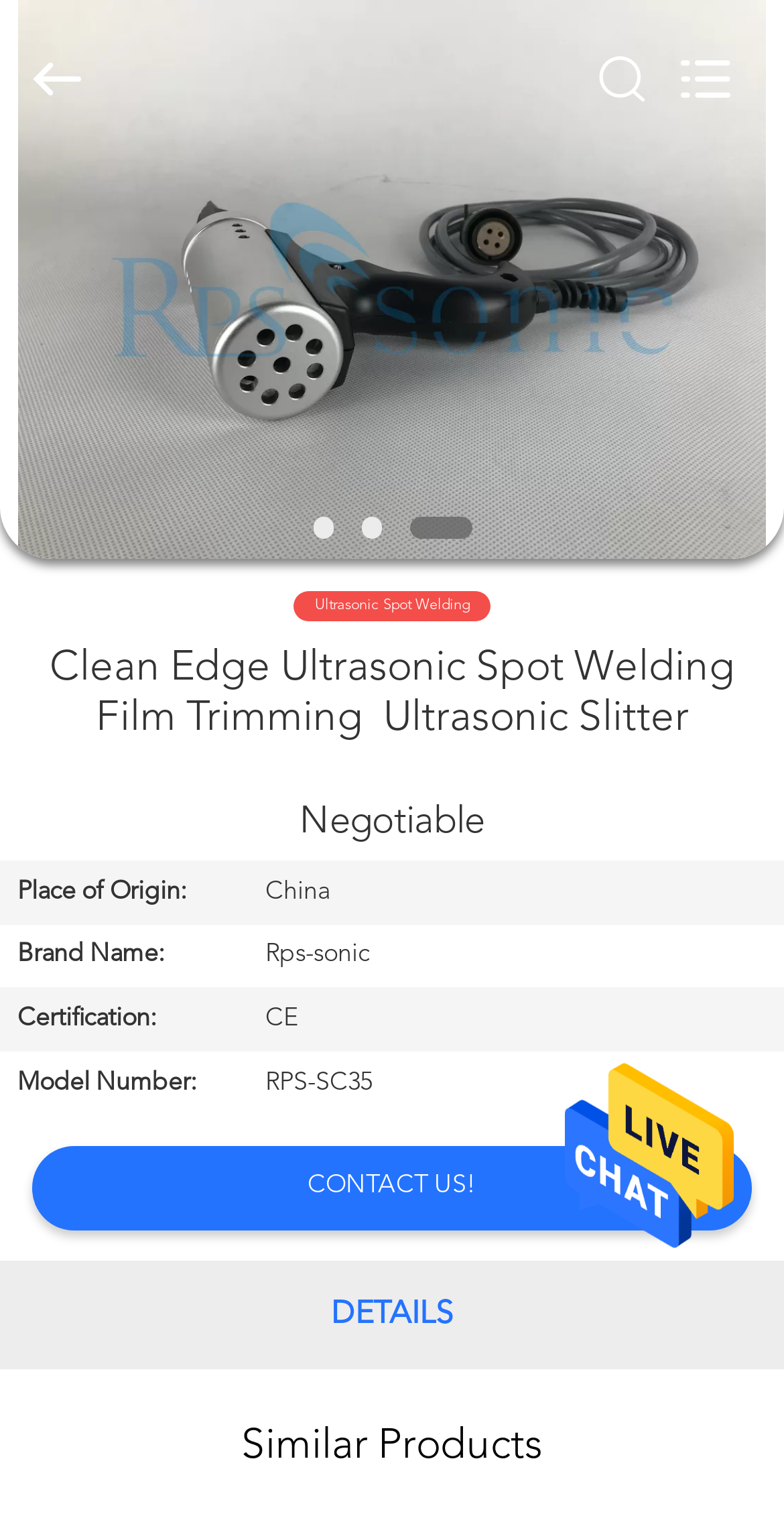Please identify the bounding box coordinates of the clickable element to fulfill the following instruction: "Send an email to info@cutter-part.com". The coordinates should be four float numbers between 0 and 1, i.e., [left, top, right, bottom].

None